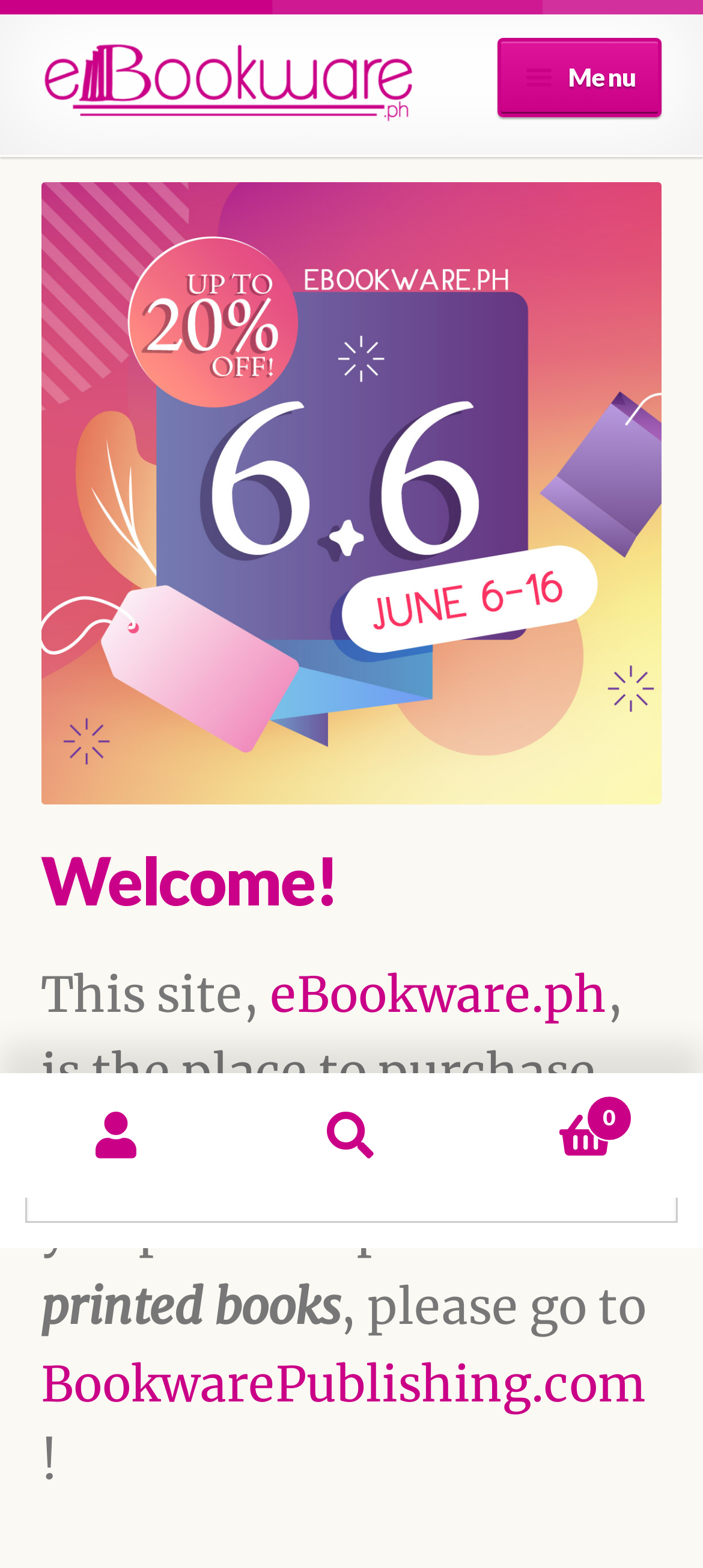Locate the bounding box coordinates of the element you need to click to accomplish the task described by this instruction: "Go to 'My Account'".

[0.0, 0.686, 0.333, 0.764]